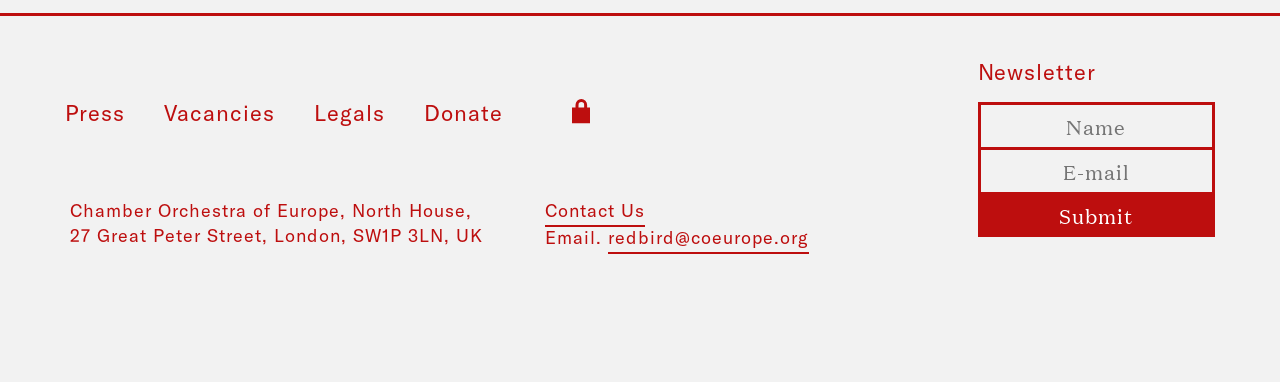Please identify the bounding box coordinates of the element I should click to complete this instruction: 'Send an email'. The coordinates should be given as four float numbers between 0 and 1, like this: [left, top, right, bottom].

[0.475, 0.589, 0.632, 0.66]